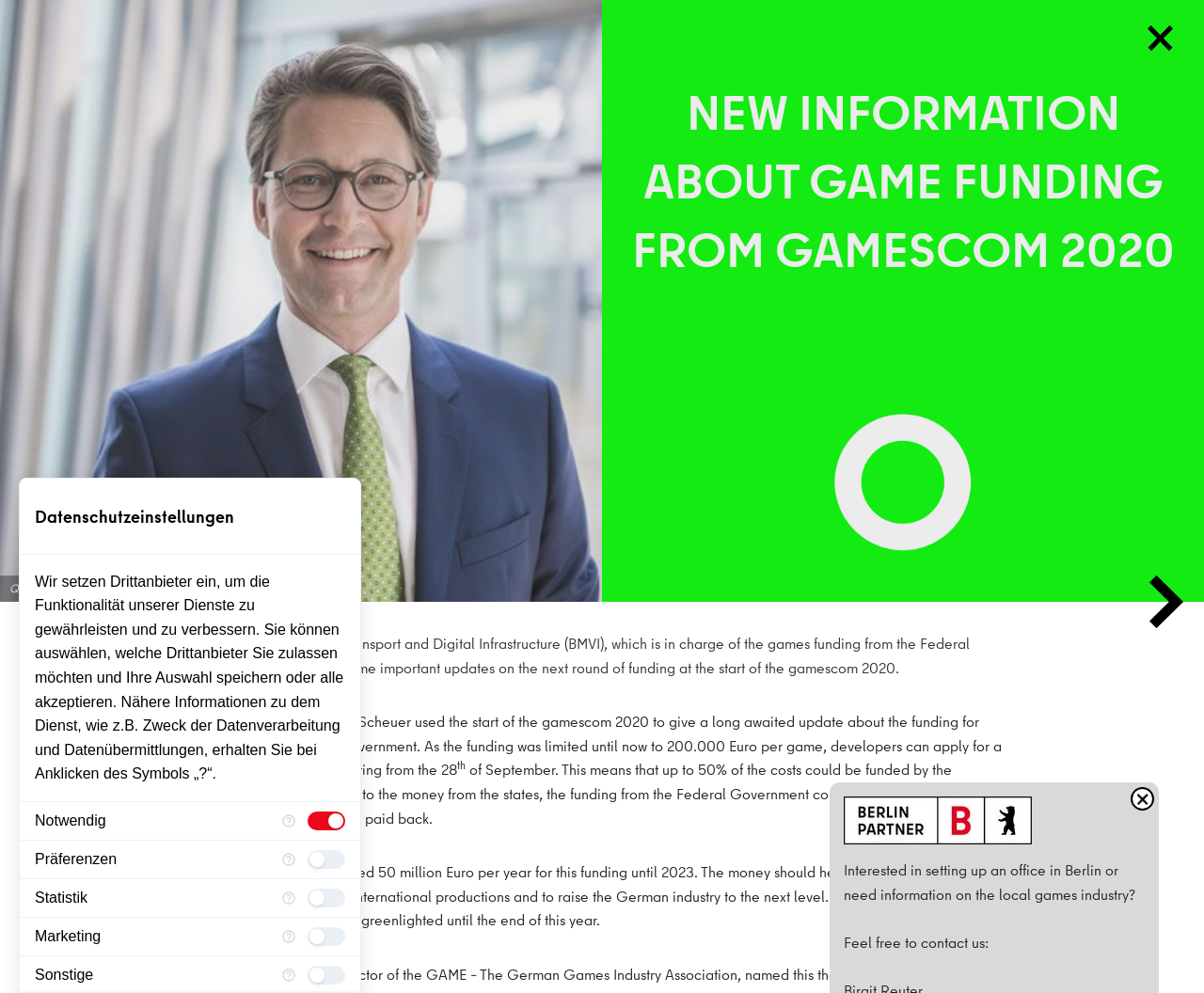Determine the bounding box coordinates for the area you should click to complete the following instruction: "Click the 'x' link".

[0.939, 0.793, 0.959, 0.816]